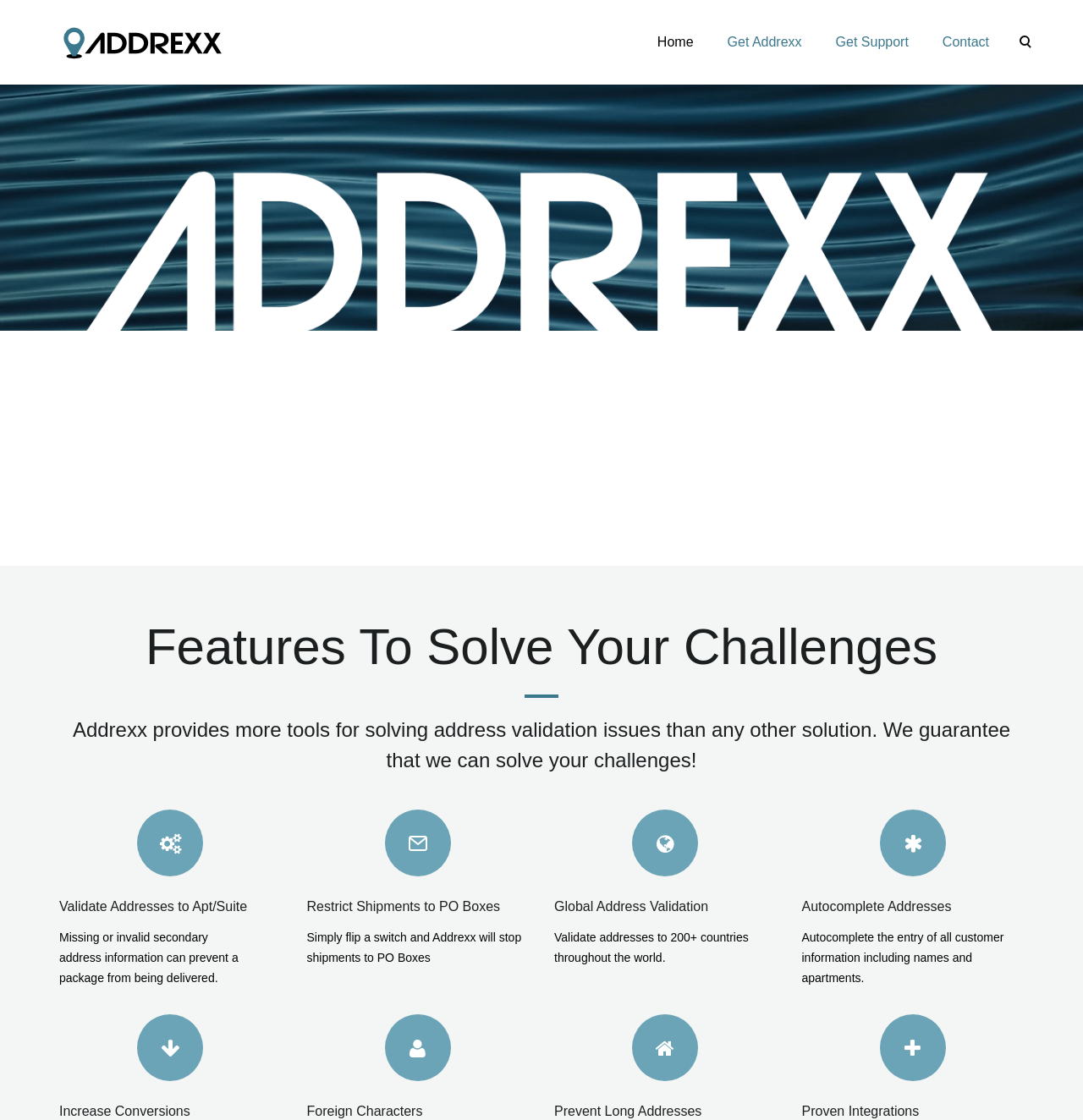Provide a one-word or short-phrase answer to the question:
What is the purpose of Addrexx?

Address validation